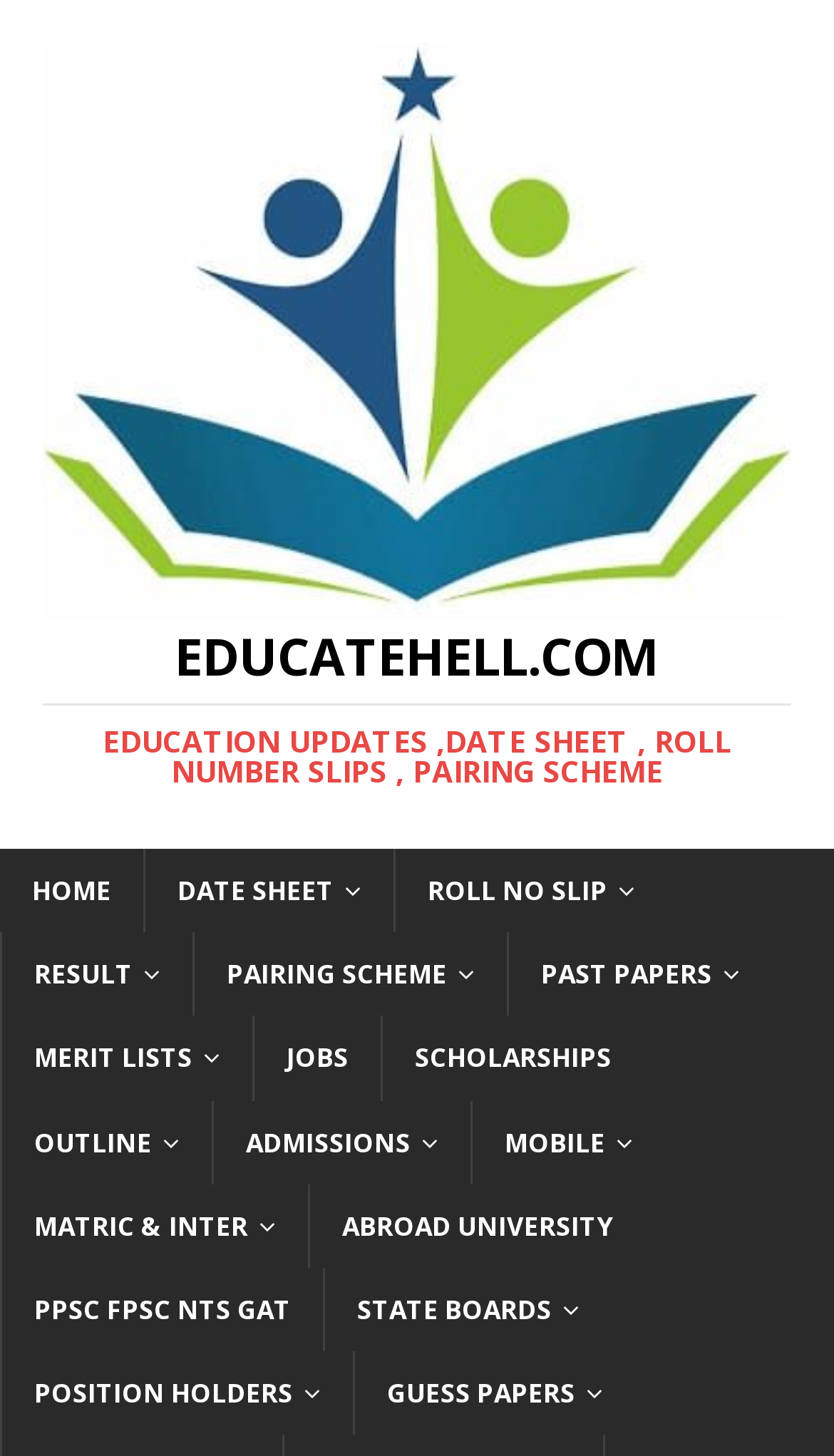How many main navigation links are there?
From the image, provide a succinct answer in one word or a short phrase.

14